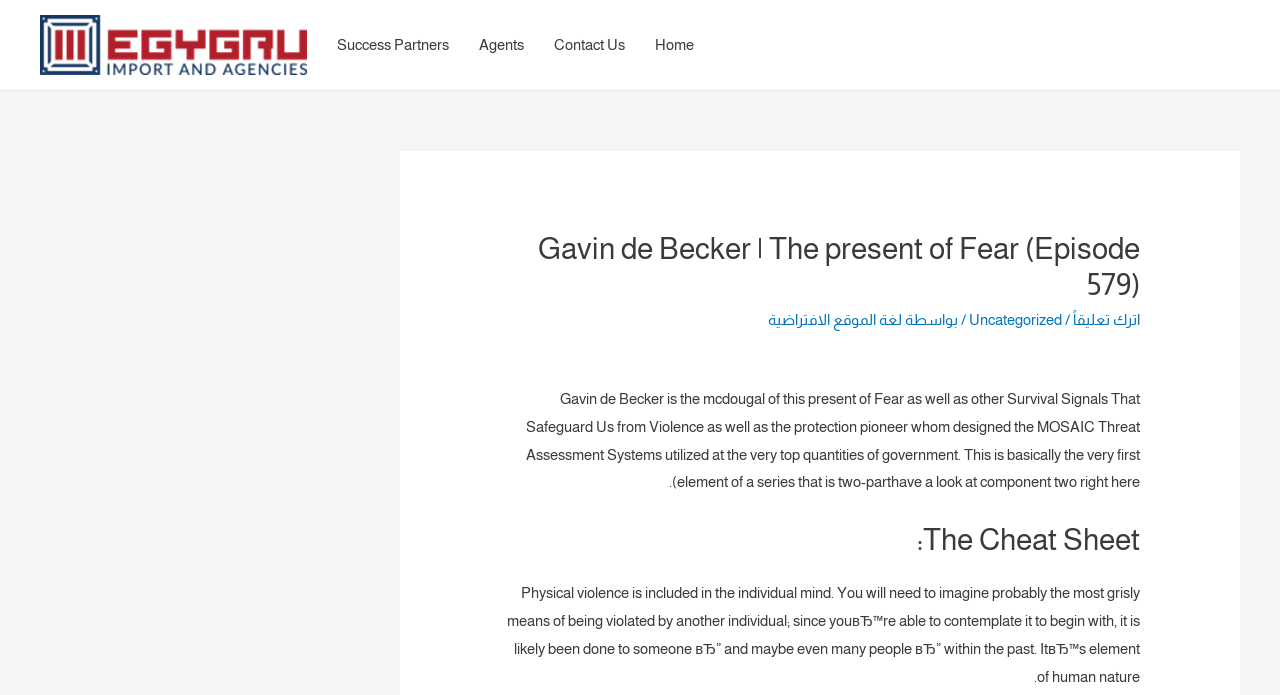How many parts does the series have?
Provide a thorough and detailed answer to the question.

The webpage mentions 'This is basically the very first element of a series that is two-parthave a look at component two right here', which suggests that the series has two parts.